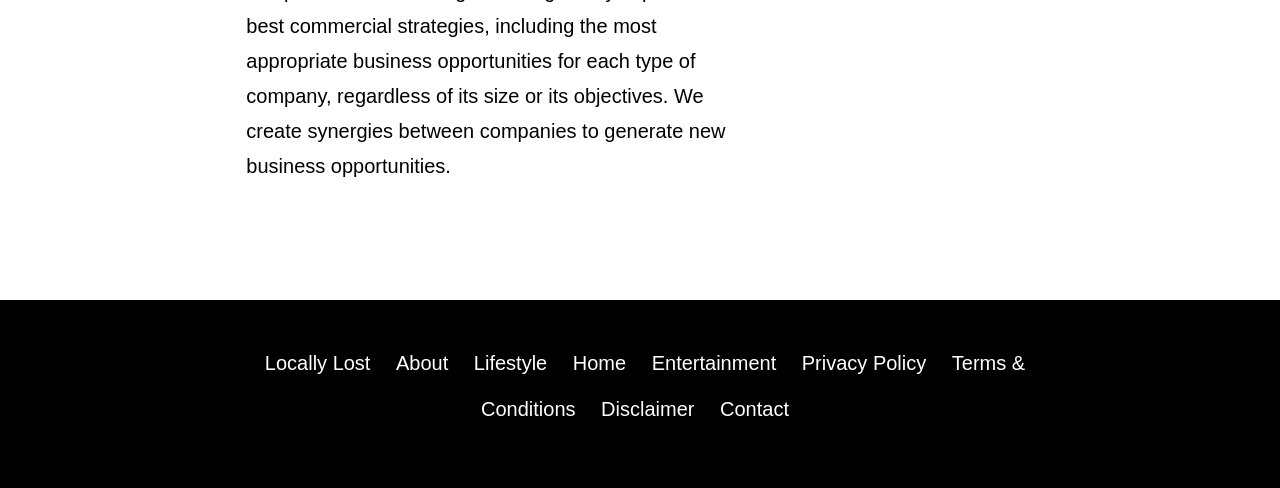Locate the bounding box coordinates of the element that should be clicked to execute the following instruction: "read privacy policy".

[0.619, 0.701, 0.731, 0.787]